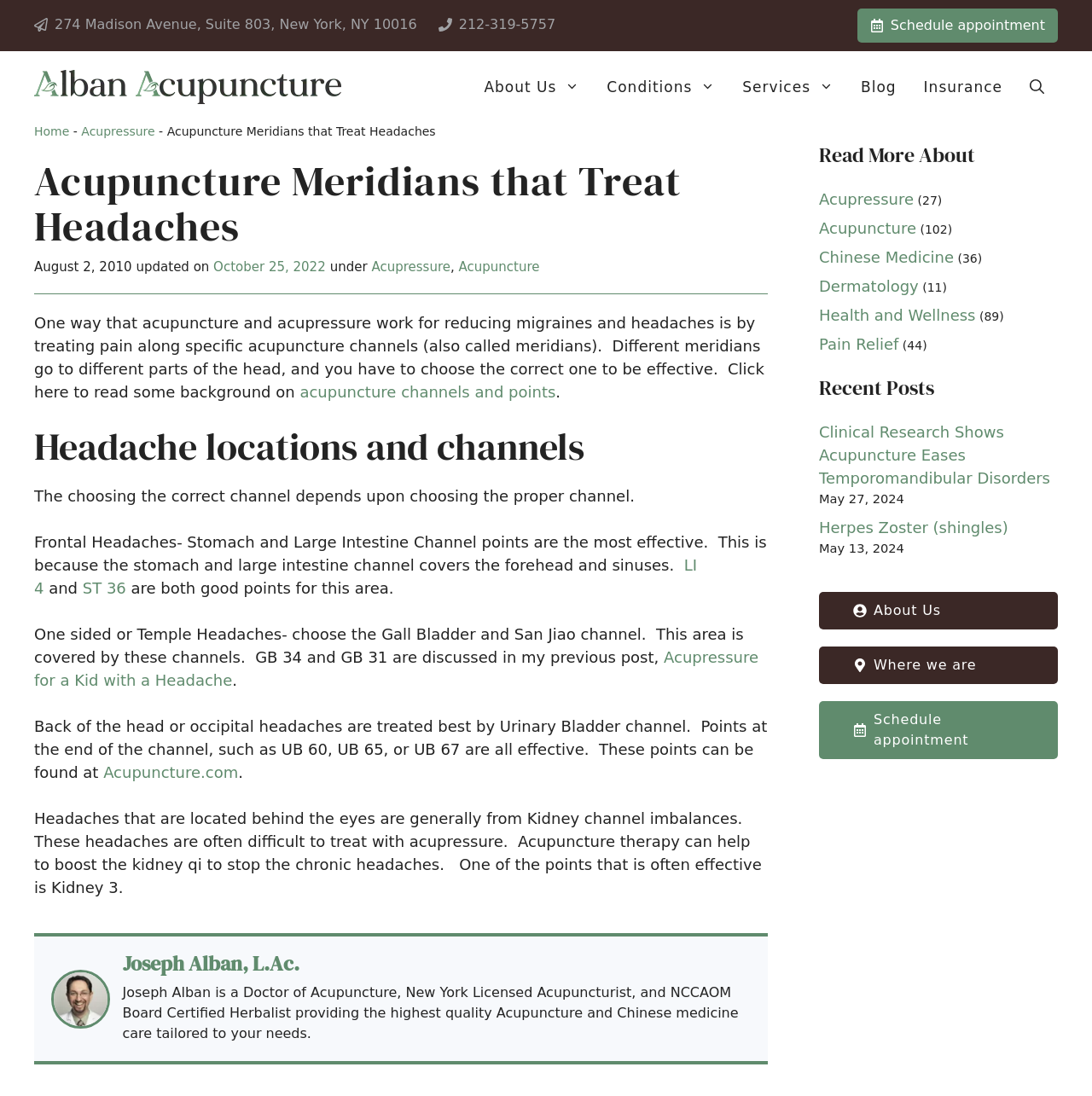What is the name of the doctor of acupuncture?
Please look at the screenshot and answer using one word or phrase.

Joseph Alban